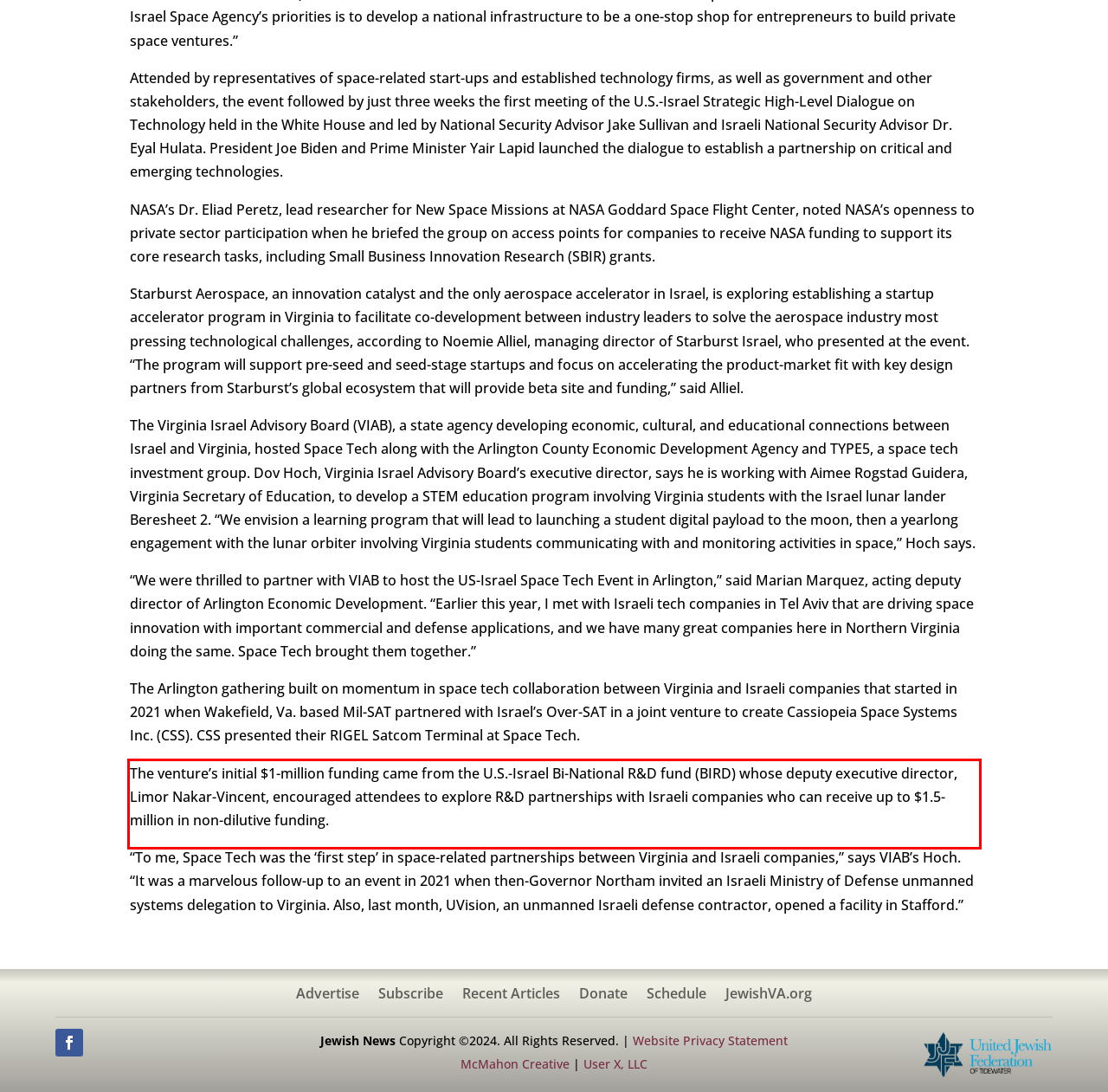Using the provided screenshot of a webpage, recognize and generate the text found within the red rectangle bounding box.

The venture’s initial $1-million funding came from the U.S.-Israel Bi-National R&D fund (BIRD) whose deputy executive director, Limor Nakar-Vincent, encouraged attendees to explore R&D partnerships with Israeli companies who can receive up to $1.5-million in non-dilutive funding.